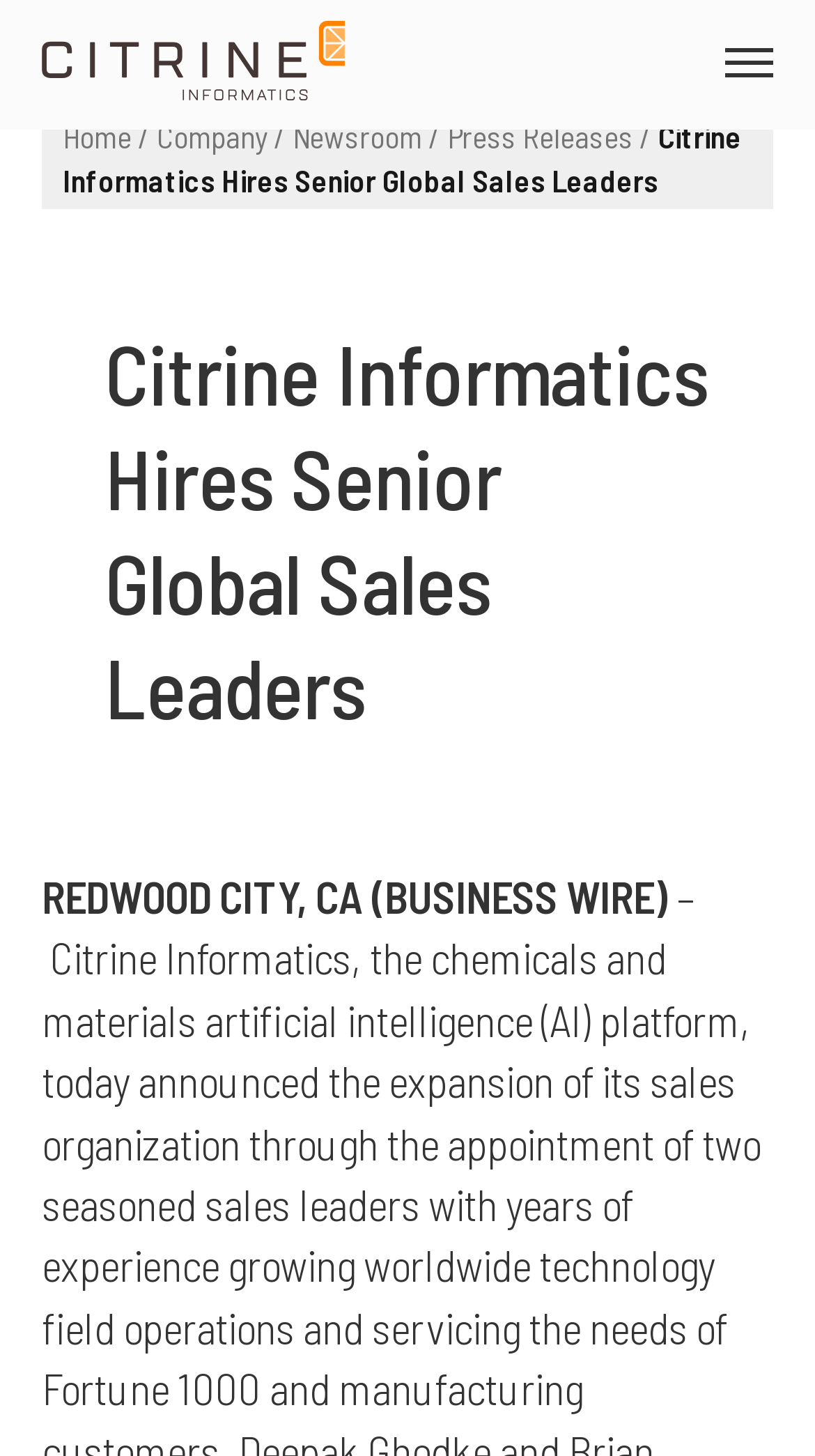What is the company name?
Carefully analyze the image and provide a detailed answer to the question.

I found the company name by looking at the logo link at the top left corner of the webpage, which says 'Citrine Informatics logo', and also by checking the link next to it, which says 'Citrine Informatics'.